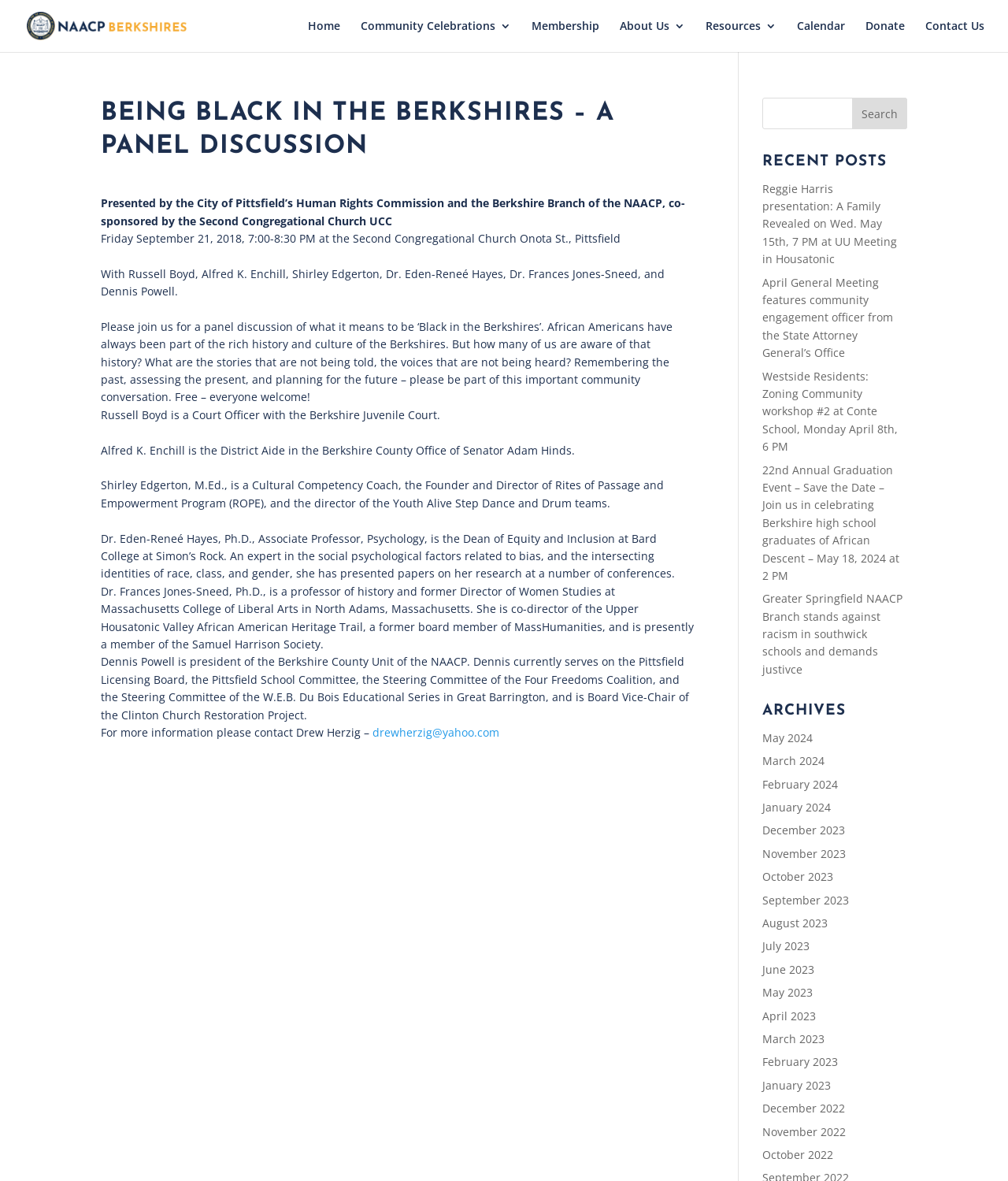Can you show the bounding box coordinates of the region to click on to complete the task described in the instruction: "Click the 'NAACP' link"?

[0.027, 0.015, 0.185, 0.027]